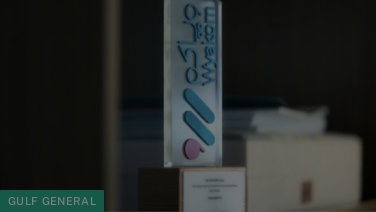Examine the image carefully and respond to the question with a detailed answer: 
What region is the award related to?

The section labeled 'GULF GENERAL' positioned at the bottom of the award indicates the news category, suggesting that the award might be related to contributions or impactful initiatives in the Gulf region, possibly recognizing achievements or efforts made in this area.